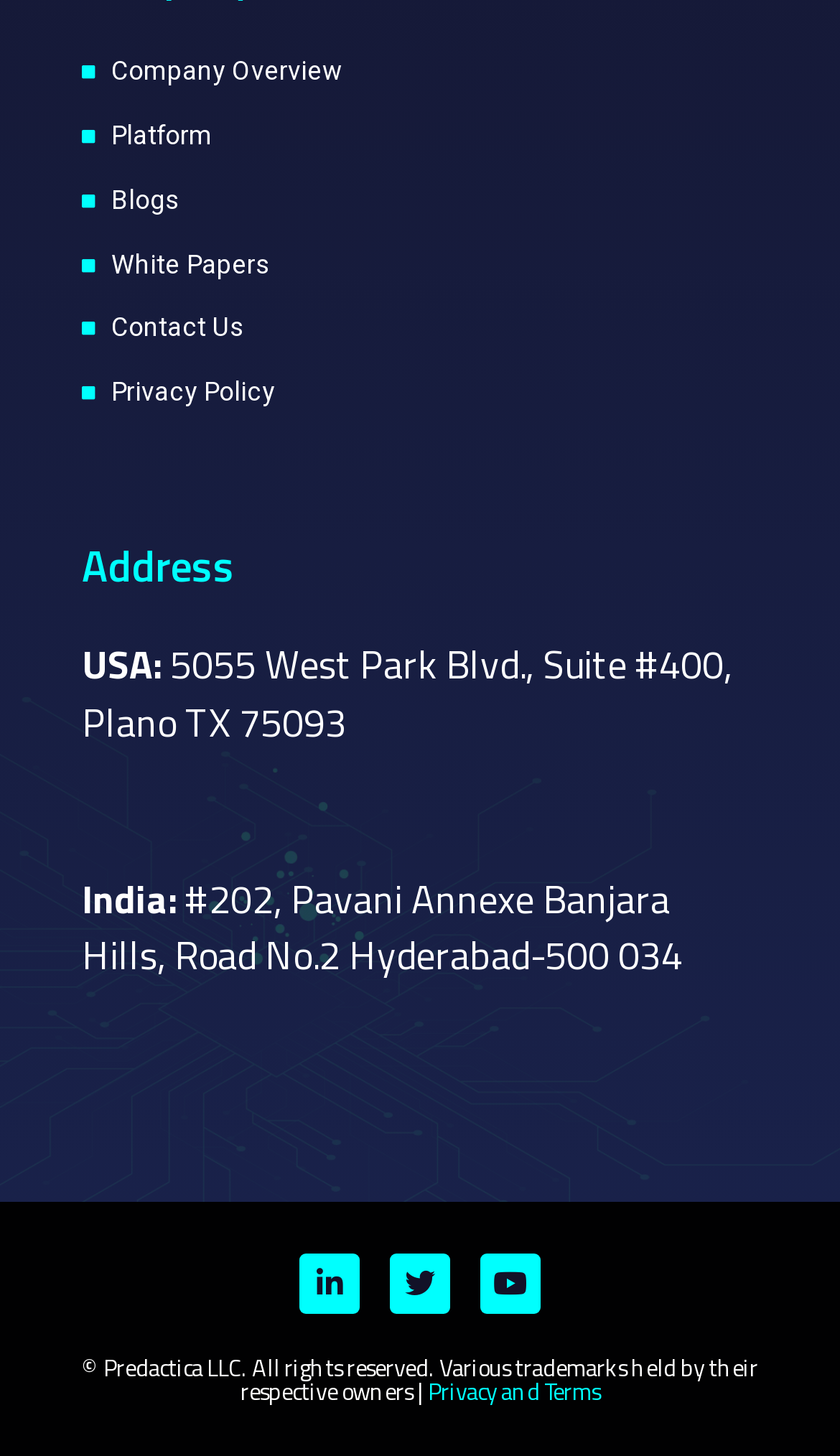Give a concise answer using one word or a phrase to the following question:
How many navigation links are there at the top?

6